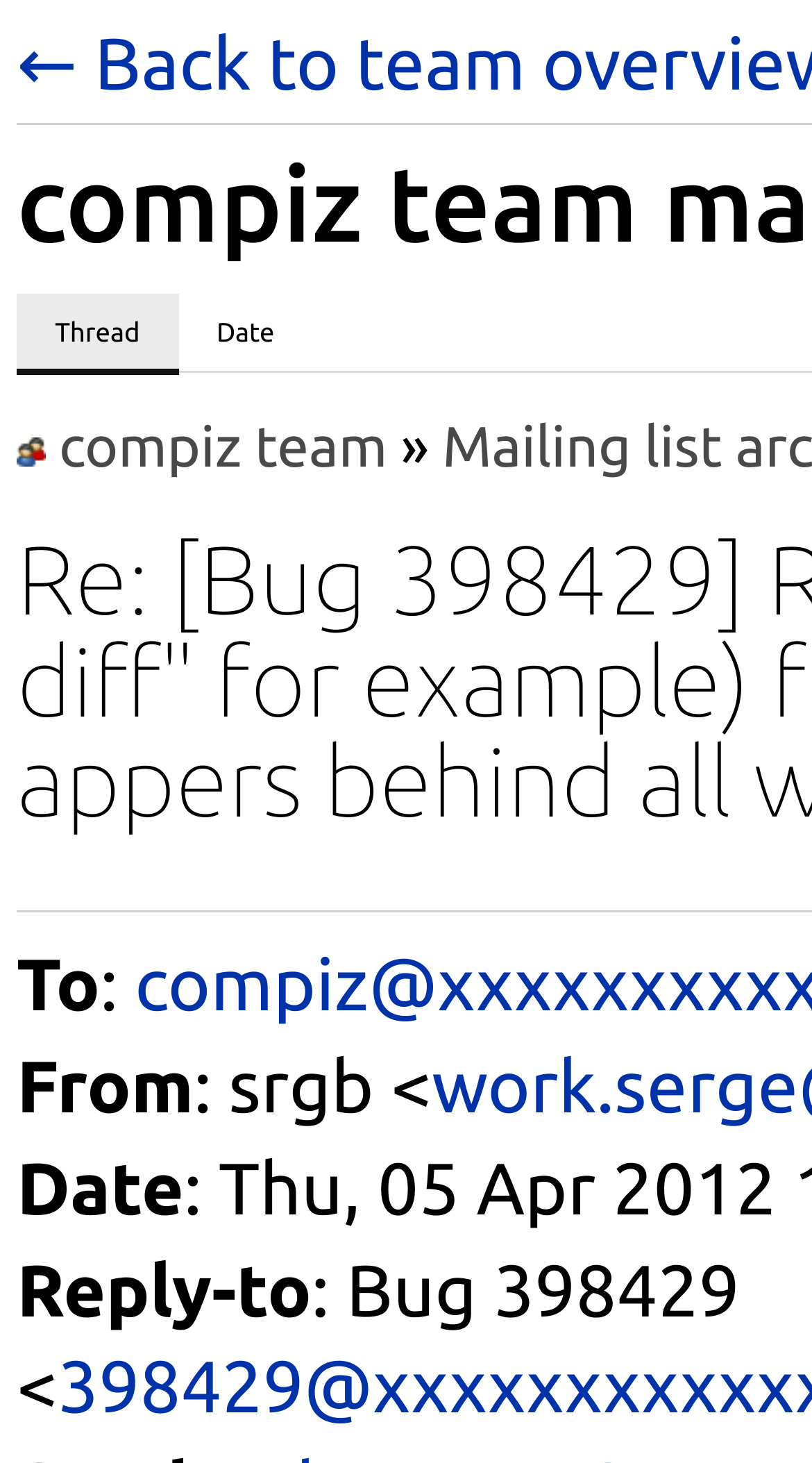What is the prefix of the email address?
Utilize the information in the image to give a detailed answer to the question.

The prefix of the email address is 'srgb' which is part of the static text '<srgb <' located at the middle of the webpage with a bounding box coordinate of [0.239, 0.714, 0.532, 0.771].